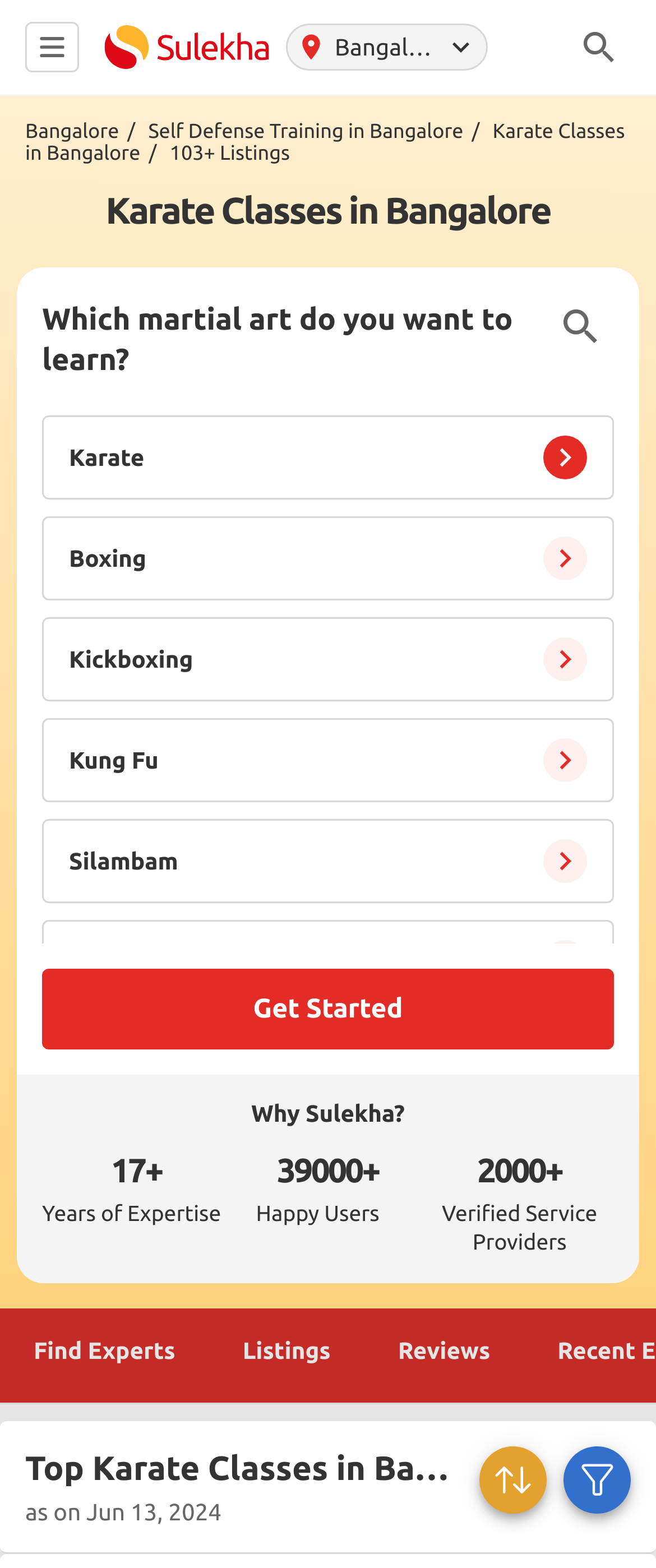Please specify the bounding box coordinates for the clickable region that will help you carry out the instruction: "Click on 'Find Experts' link".

[0.0, 0.834, 0.319, 0.894]